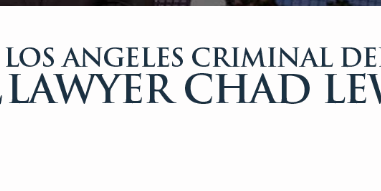Create an elaborate description of the image, covering every aspect.

The image features the prominent text "LOS ANGELES CRIMINAL DEFENSE LAWYER CHAD LEWIN," which serves as a key branding element for legal services provided by Chad Lewin, a criminal defense lawyer in Los Angeles. This bold, elegant typography reflects professionalism and expertise in the field of criminal law, aiming to establish trust and authority for potential clients seeking legal assistance. The design adds to the overall aesthetic of the webpage, reinforcing the importance of legal representation in safeguarding rights and navigating the complexities of the justice system.